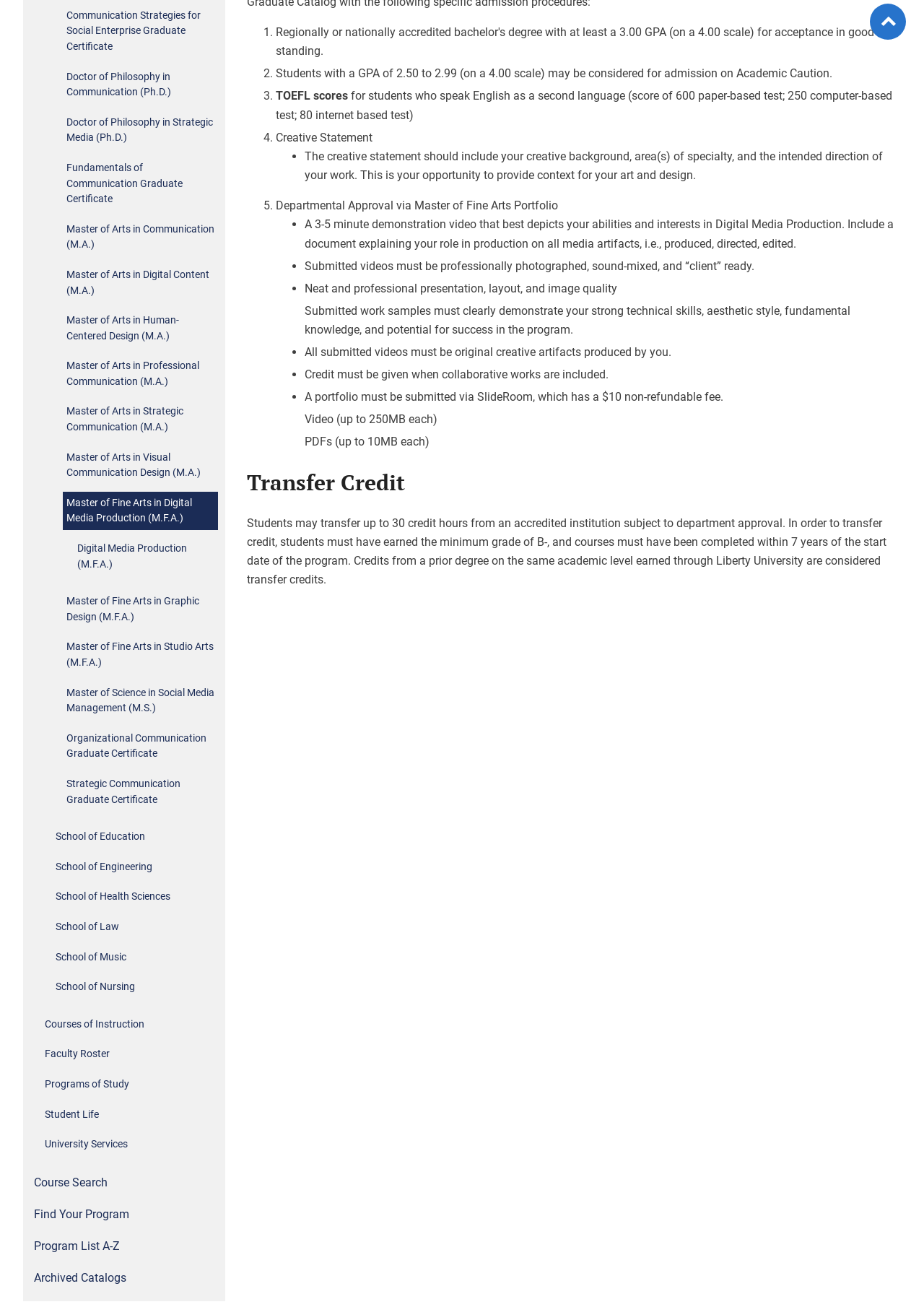What is the minimum grade required to transfer credits?
Please provide an in-depth and detailed response to the question.

I found the answer by reading the text under the 'Transfer Credit' heading, which states that students must have earned the minimum grade of B- in order to transfer credits.